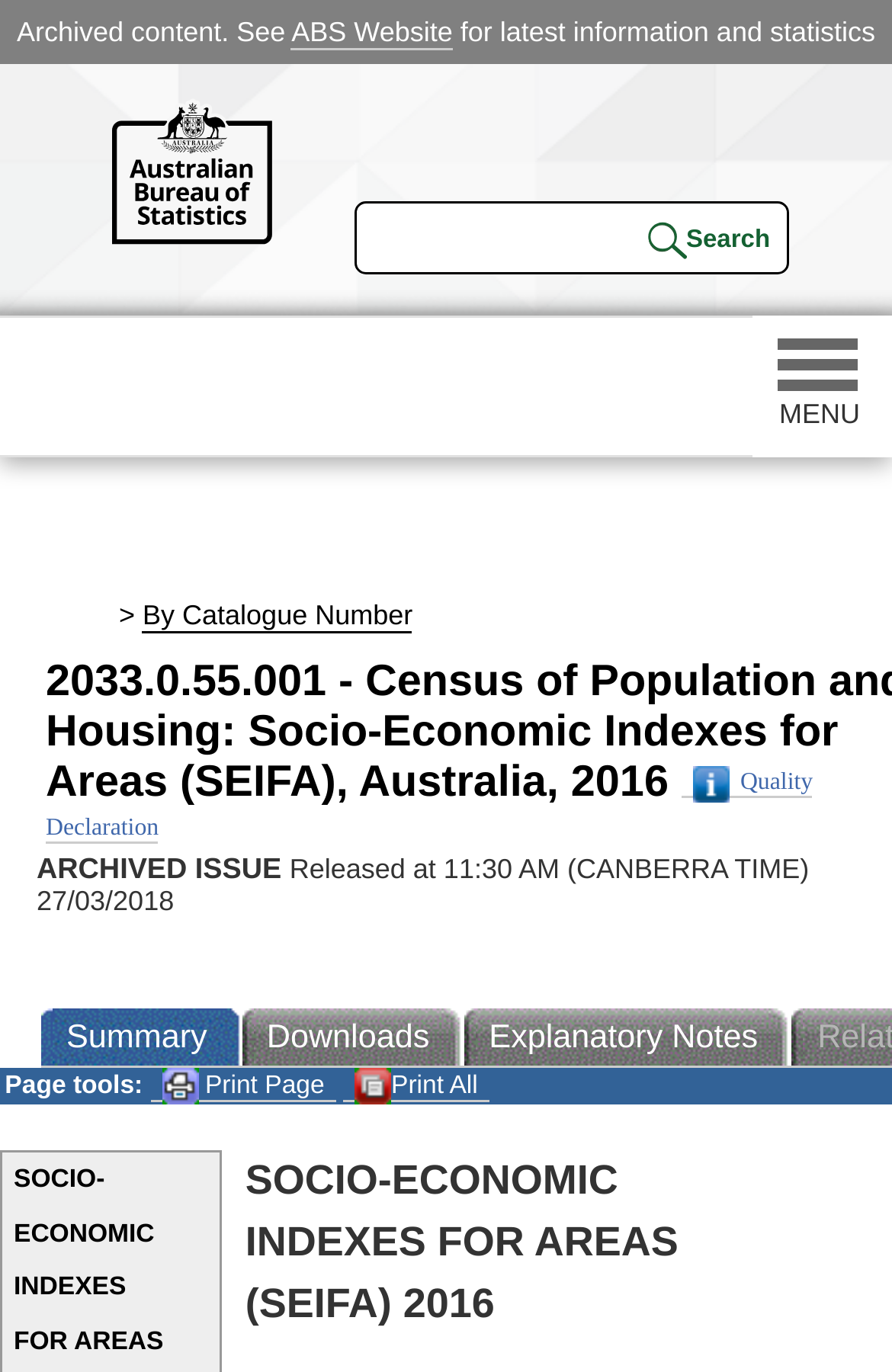Could you highlight the region that needs to be clicked to execute the instruction: "Print the current page"?

[0.168, 0.782, 0.377, 0.803]